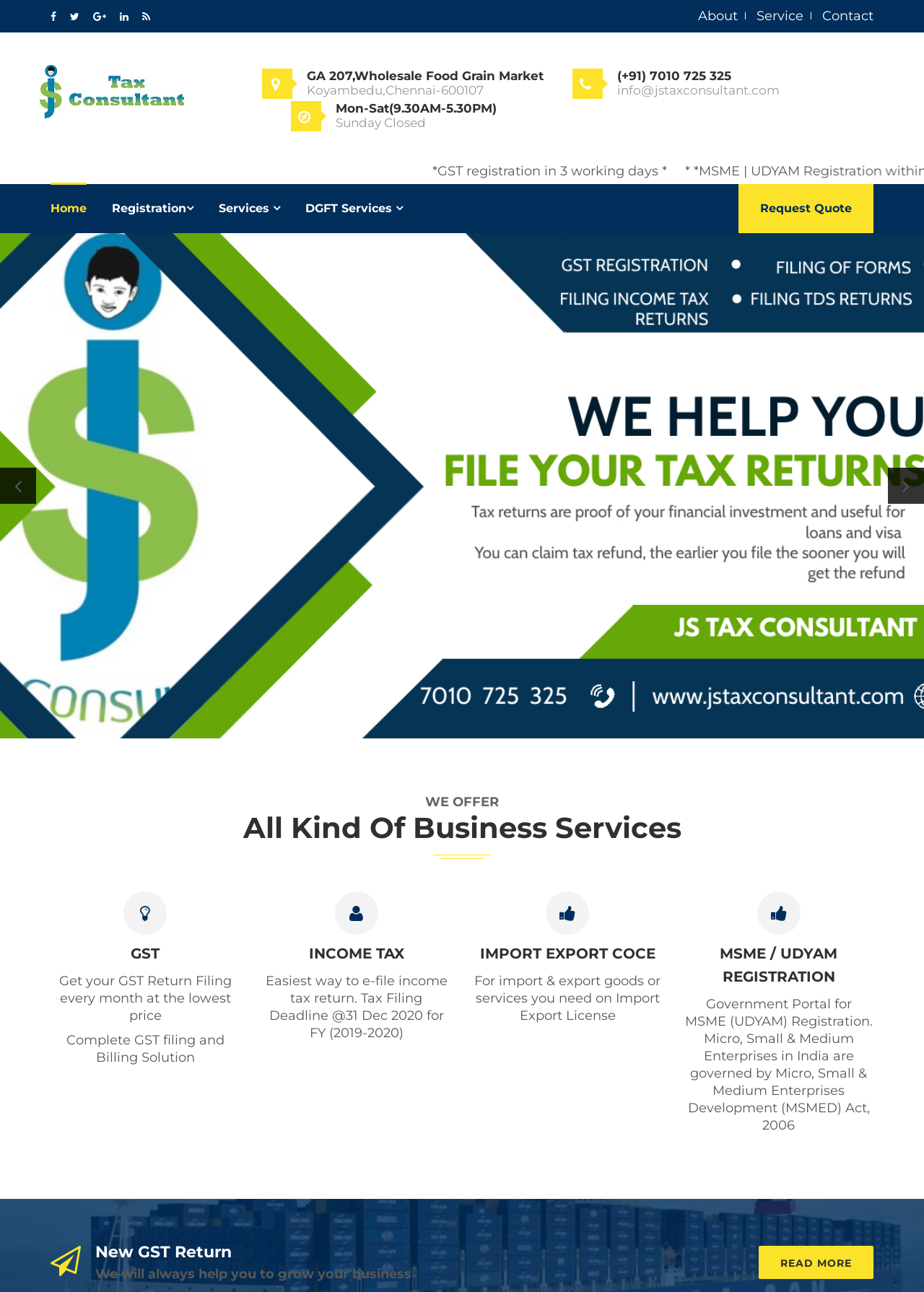Pinpoint the bounding box coordinates of the element that must be clicked to accomplish the following instruction: "Click the 'READ MORE' link". The coordinates should be in the format of four float numbers between 0 and 1, i.e., [left, top, right, bottom].

[0.821, 0.964, 0.945, 0.99]